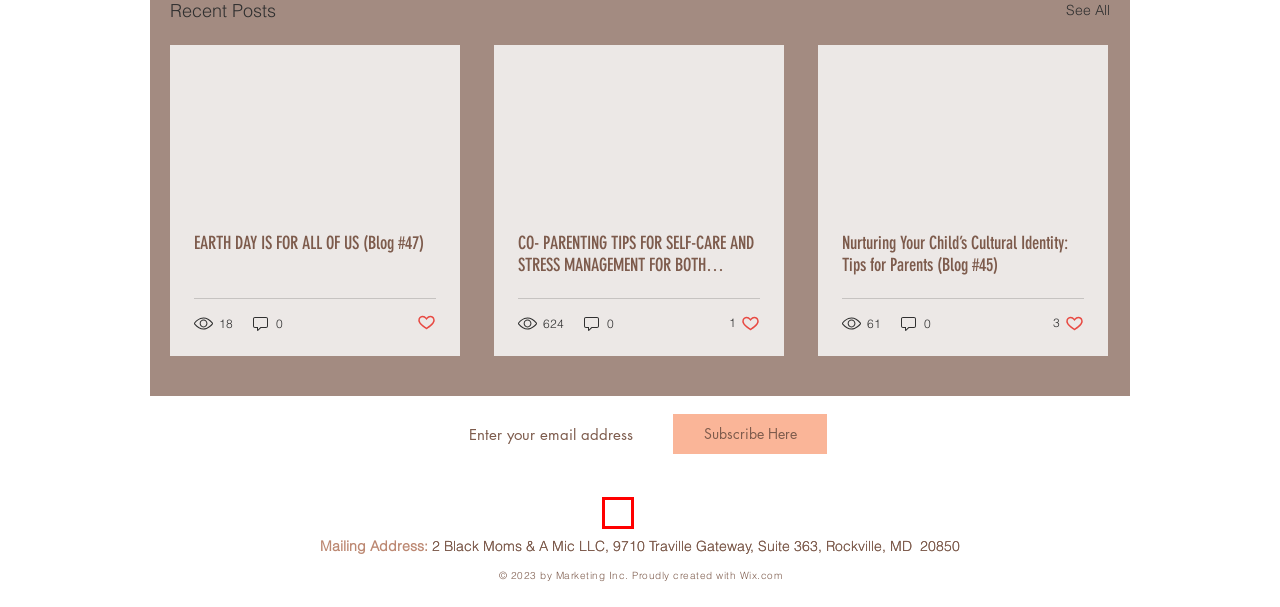Given a screenshot of a webpage with a red bounding box highlighting a UI element, choose the description that best corresponds to the new webpage after clicking the element within the red bounding box. Here are your options:
A. About | 2blackmomsandamic
B. EARTH DAY IS FOR ALL OF US (Blog #47)
C. Nurturing Your Child’s Cultural Identity: Tips for Parents (Blog #45)
D. Black Moms | 2blackmomsandamic
E. CO- PARENTING TIPS FOR SELF-CARE AND STRESS MANAGEMENT FOR BOTH PARENTS (Blog #46)
F. Website Builder - Create a Free Website Today | Wix.com
G. Podcasts | 2blackmomsandamic
H. 2 Black Moms & A Mic | Podcasts on Audible | Audible.com

H